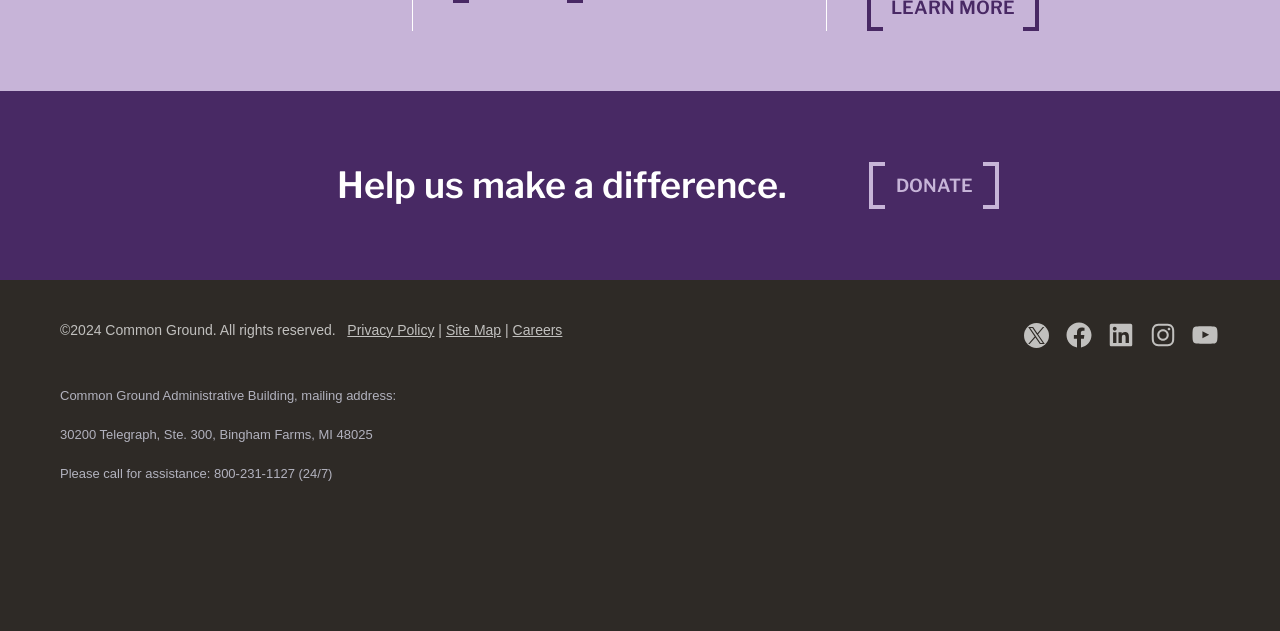Kindly provide the bounding box coordinates of the section you need to click on to fulfill the given instruction: "Click the 'DONATE' button".

[0.679, 0.256, 0.78, 0.331]